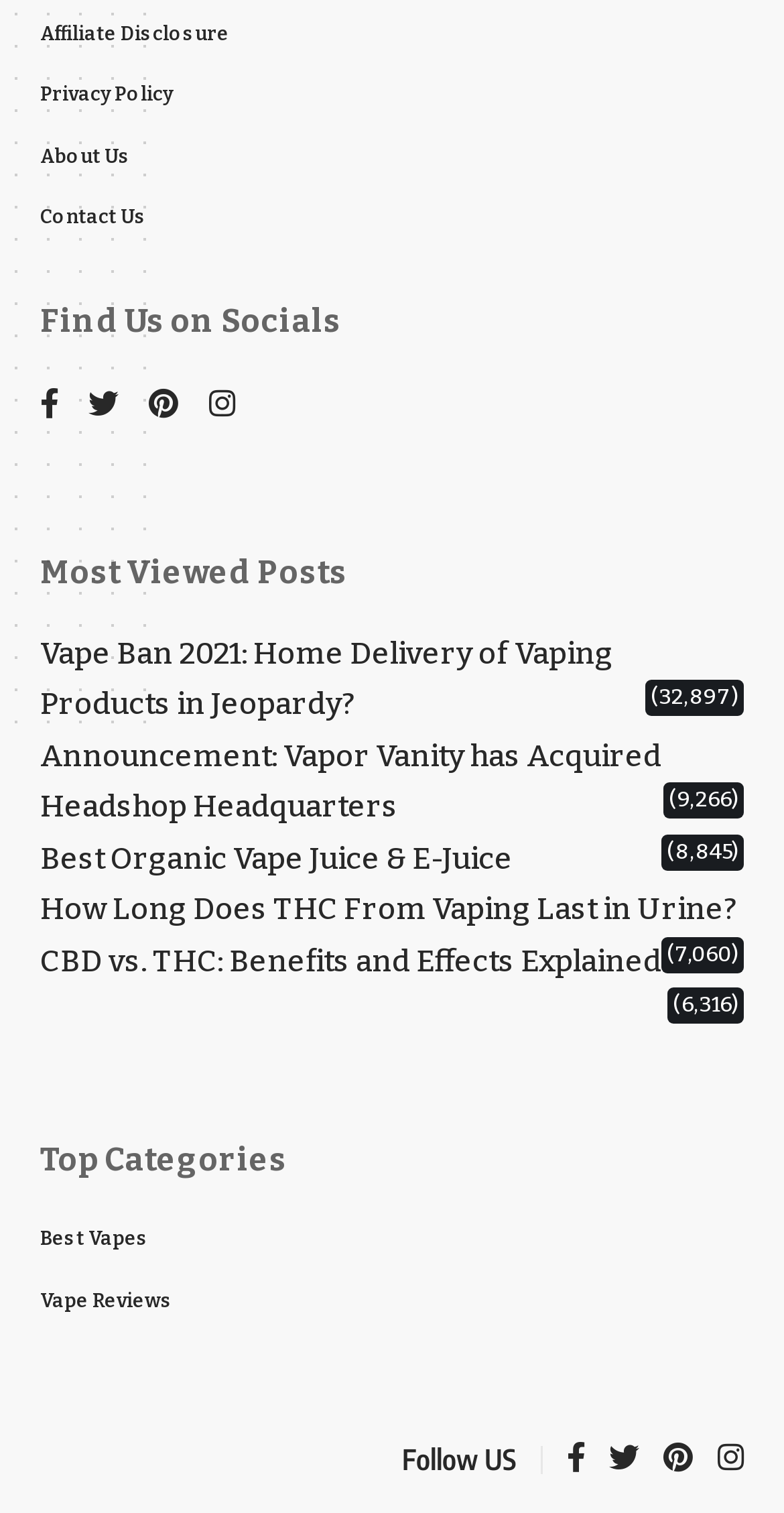Identify the bounding box coordinates for the element that needs to be clicked to fulfill this instruction: "Visit Vapor Vanity homepage". Provide the coordinates in the format of four float numbers between 0 and 1: [left, top, right, bottom].

[0.051, 0.939, 0.479, 0.992]